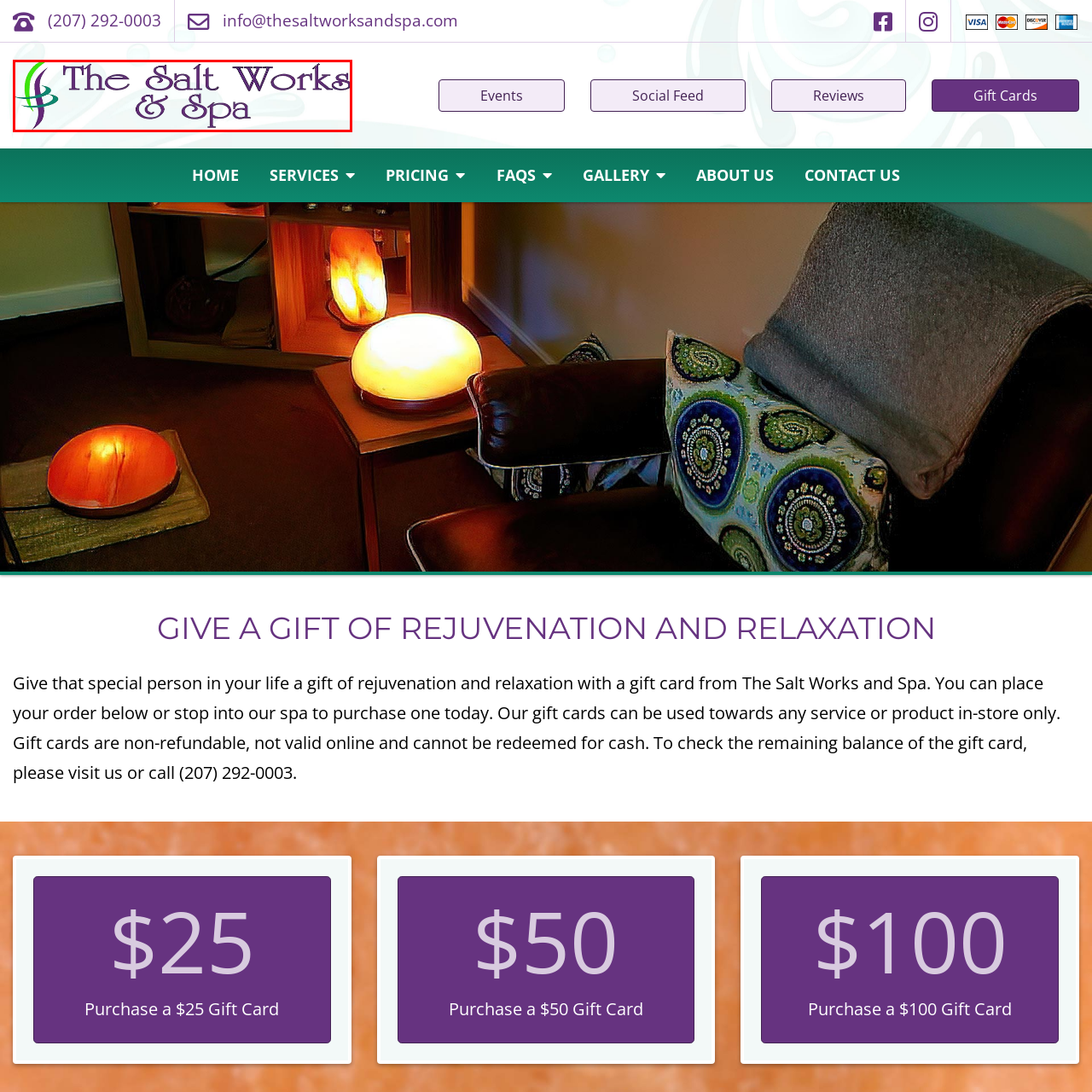Observe the area inside the red box, What type of therapies are offered at the spa? Respond with a single word or phrase.

Halotherapy and infrared sauna